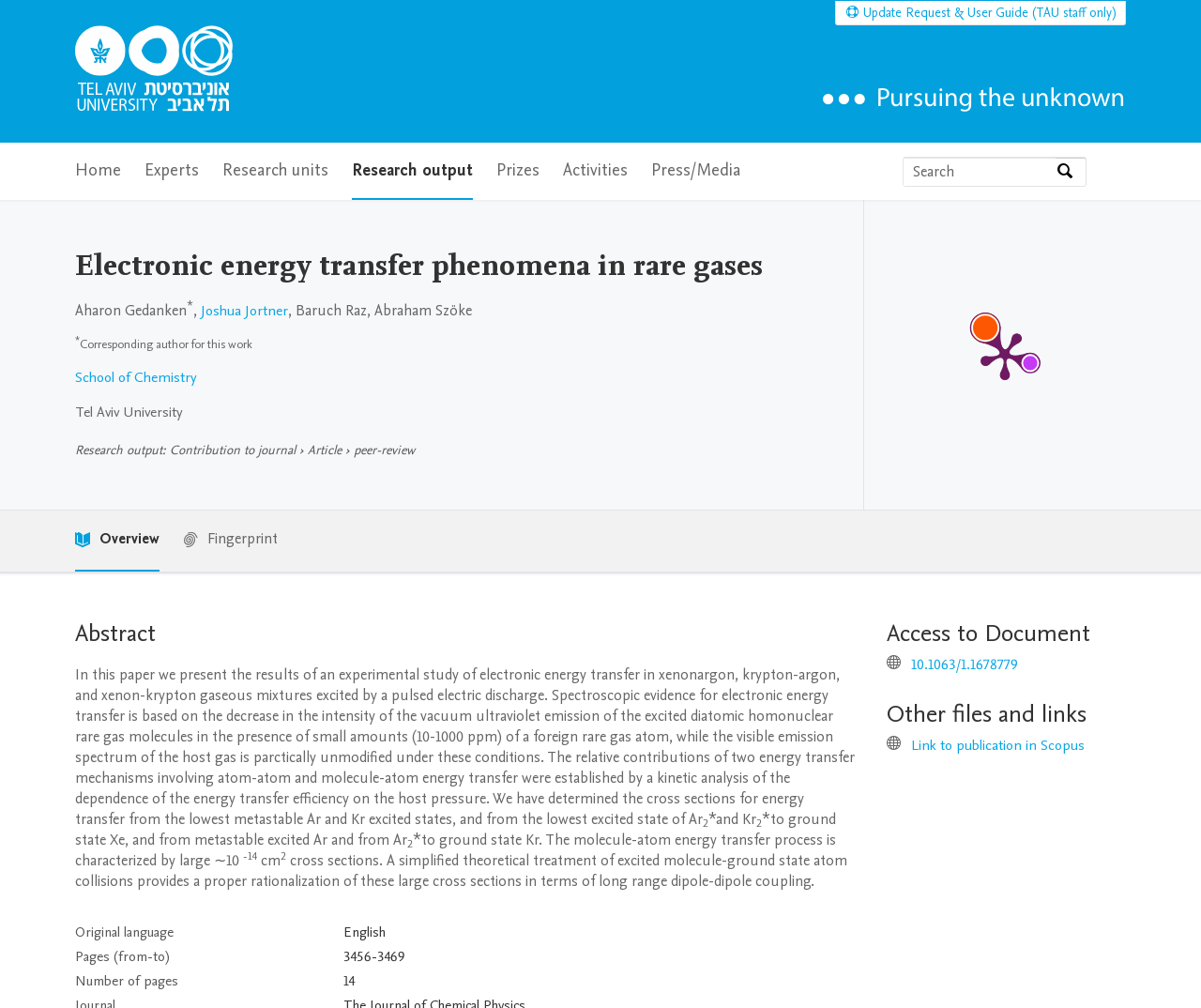Bounding box coordinates should be provided in the format (top-left x, top-left y, bottom-right x, bottom-right y) with all values between 0 and 1. Identify the bounding box for this UI element: Link to publication in Scopus

[0.759, 0.729, 0.913, 0.75]